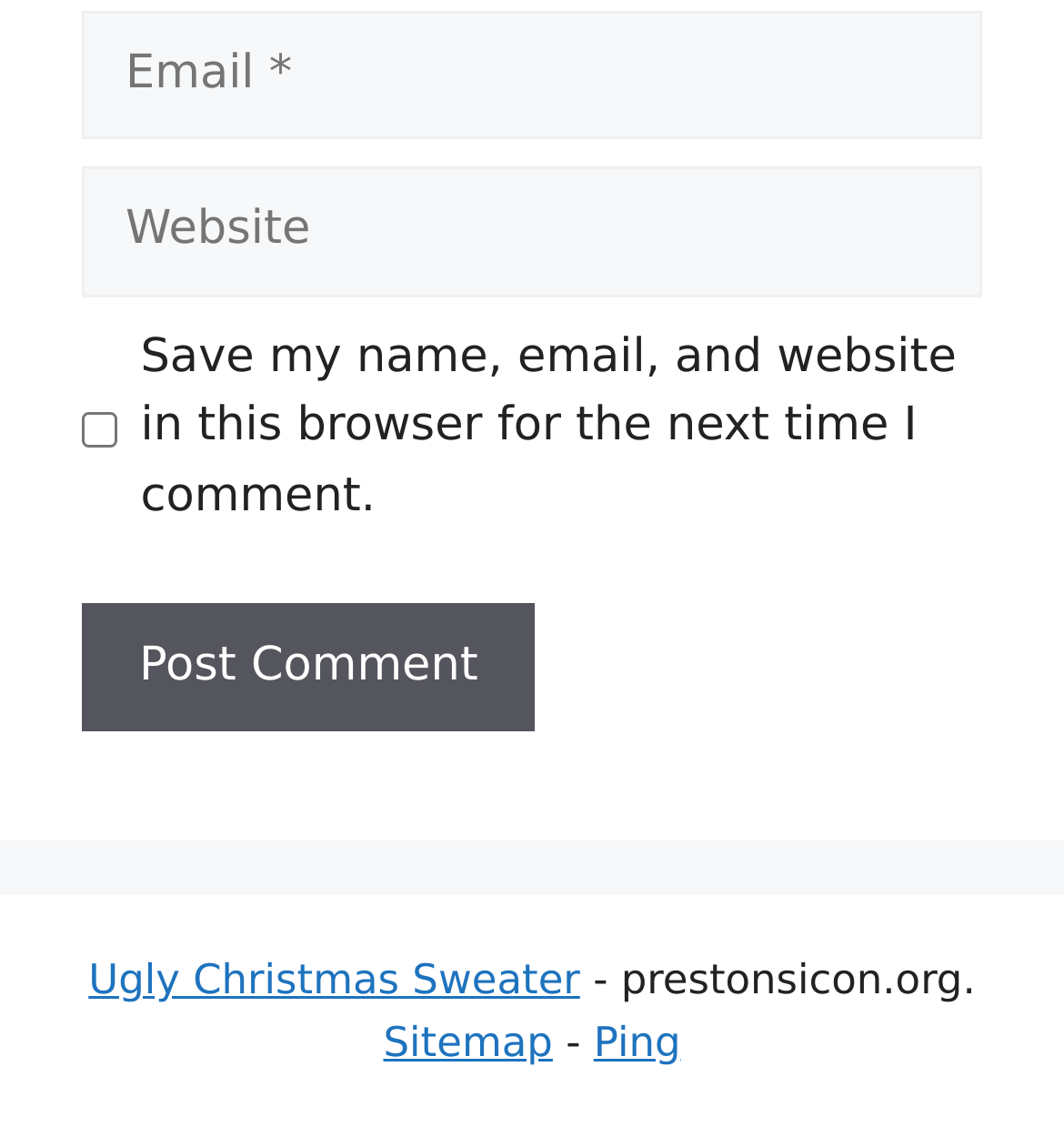How many links are there at the bottom of the page?
Using the visual information, answer the question in a single word or phrase.

3